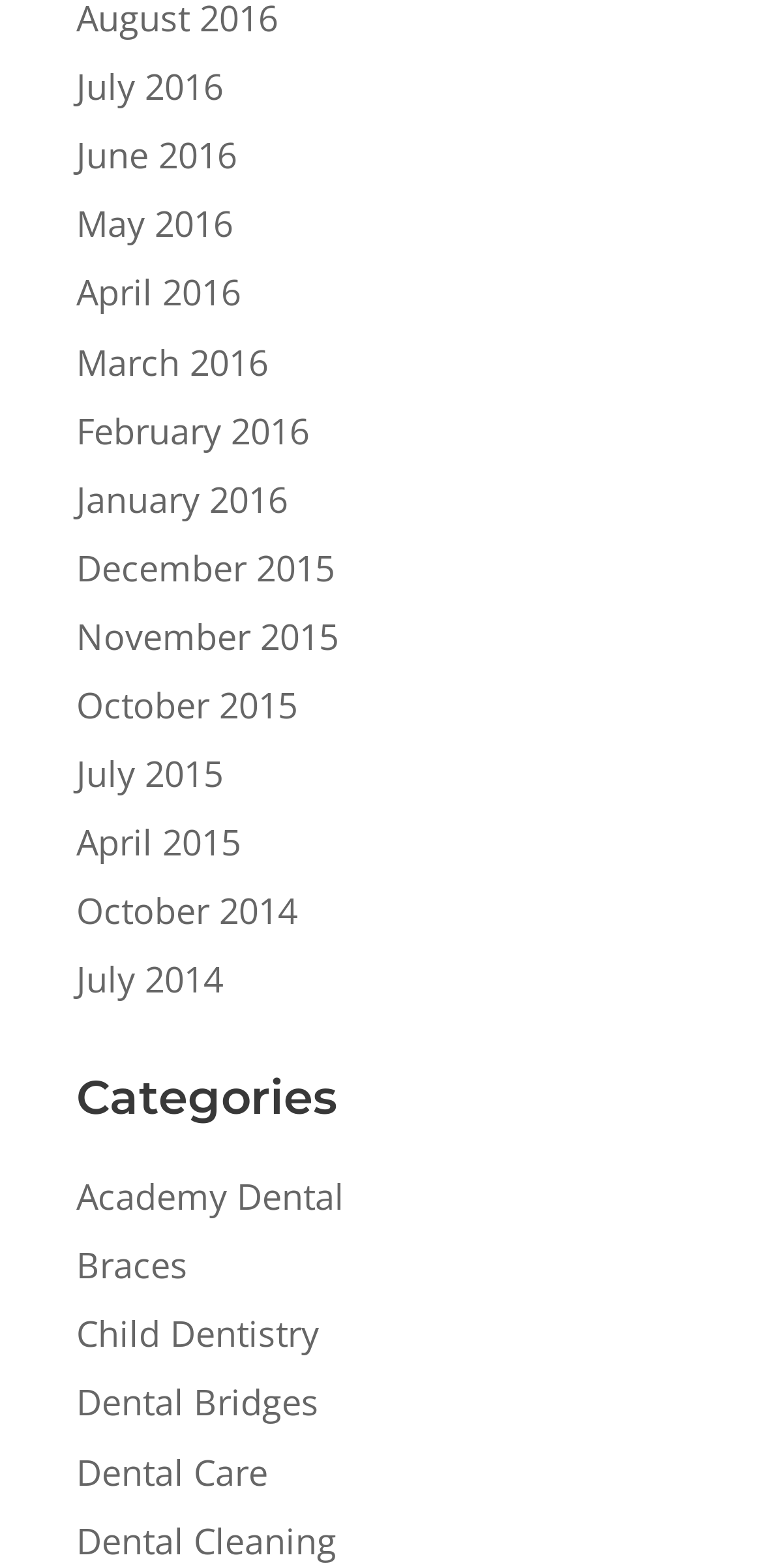Locate the bounding box coordinates of the element that should be clicked to fulfill the instruction: "Visit Facebook page".

None